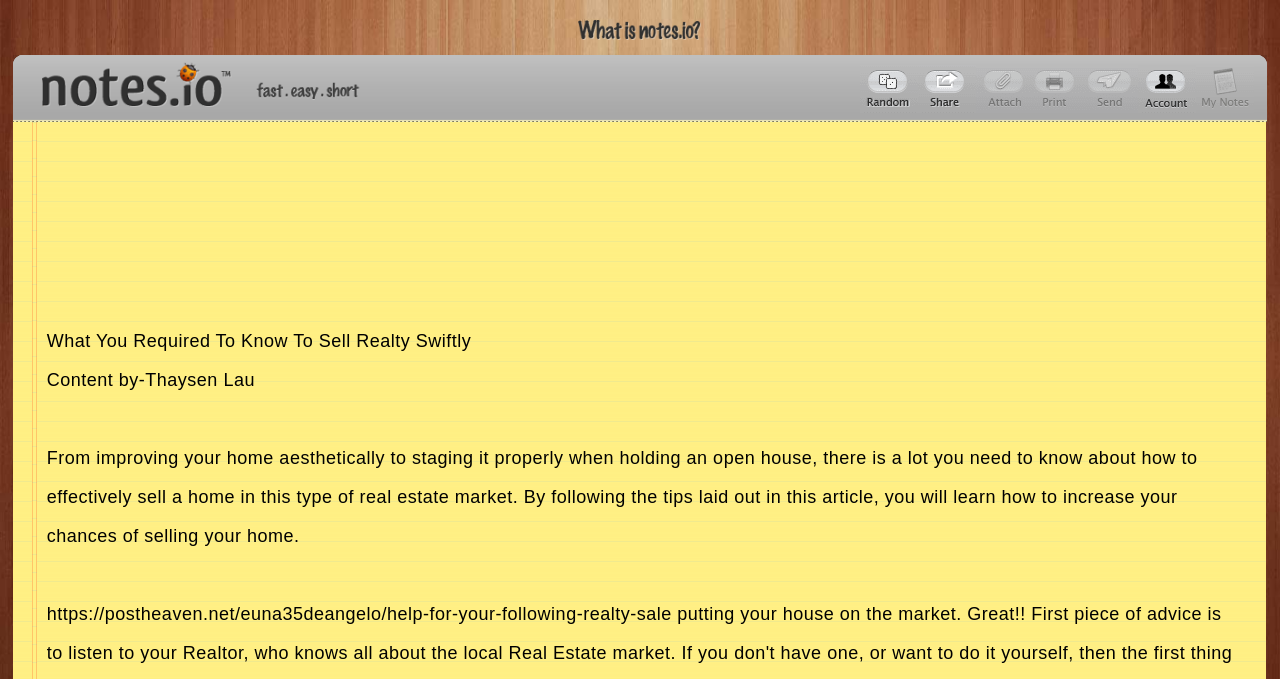What is the purpose of the article?
Using the image, respond with a single word or phrase.

To sell a home